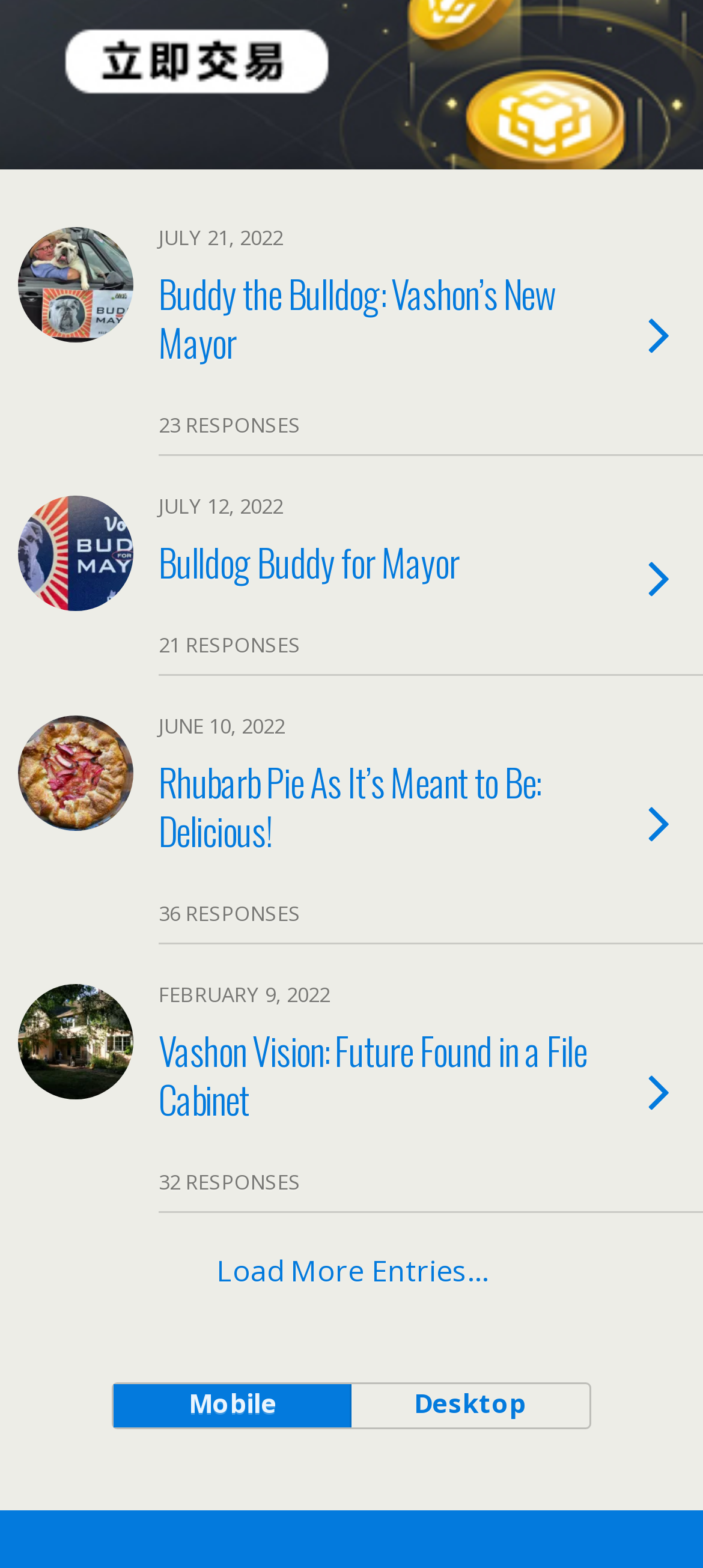How many responses does the article 'Rhubarb Pie As It’s Meant to Be: Delicious!' have?
From the image, provide a succinct answer in one word or a short phrase.

36